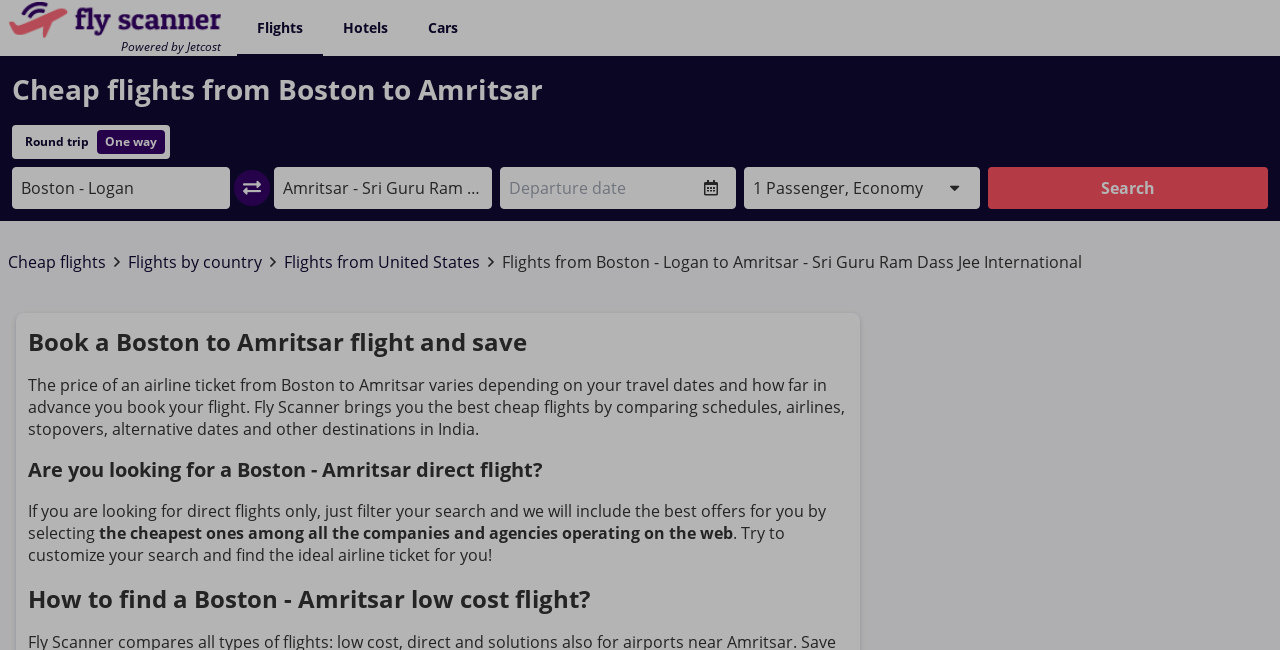What does the website compare to find cheap flights?
Based on the image, give a concise answer in the form of a single word or short phrase.

Schedules, airlines, stopovers, alternative dates